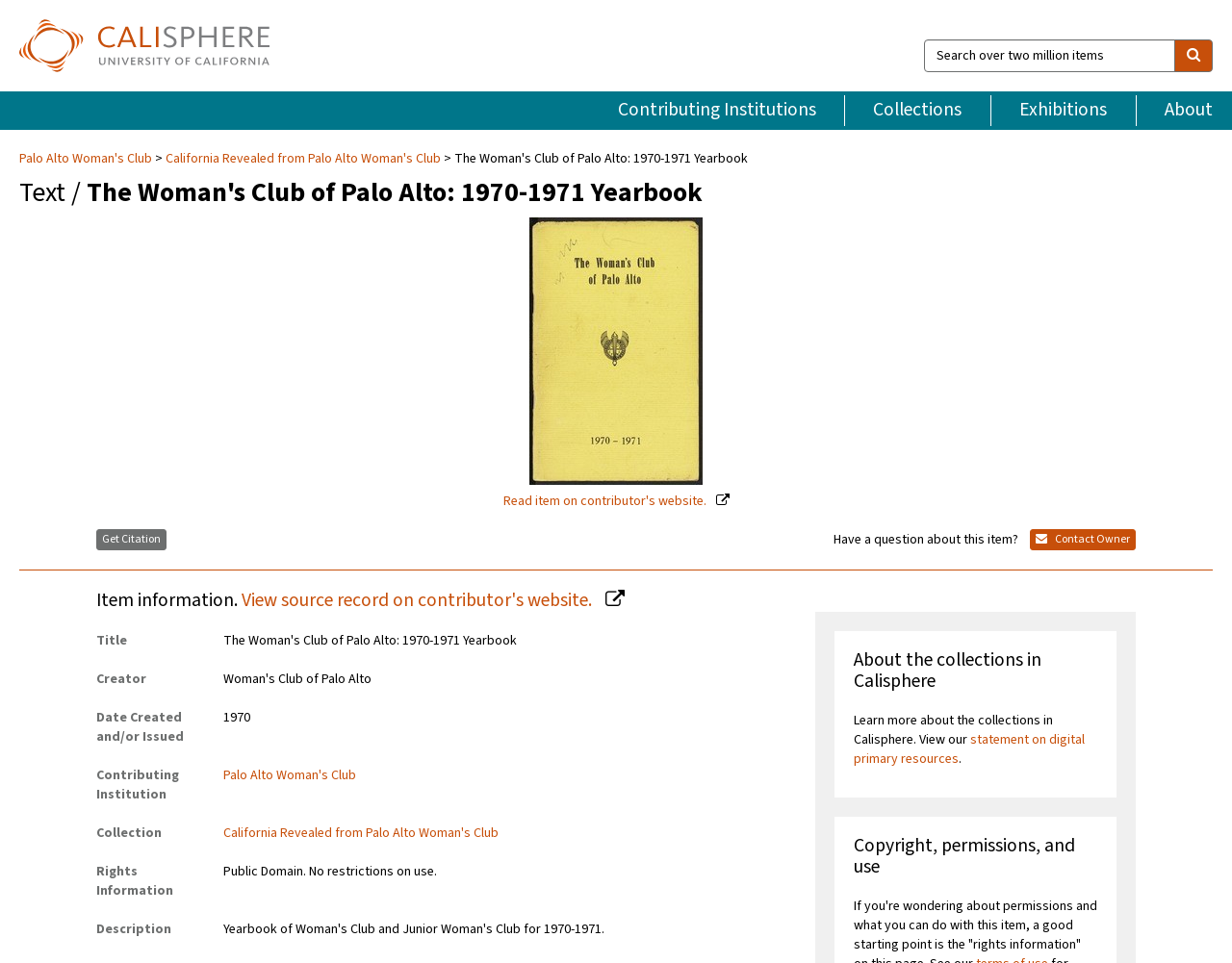Determine the bounding box coordinates of the element's region needed to click to follow the instruction: "View source record on contributor's website". Provide these coordinates as four float numbers between 0 and 1, formatted as [left, top, right, bottom].

[0.196, 0.61, 0.507, 0.638]